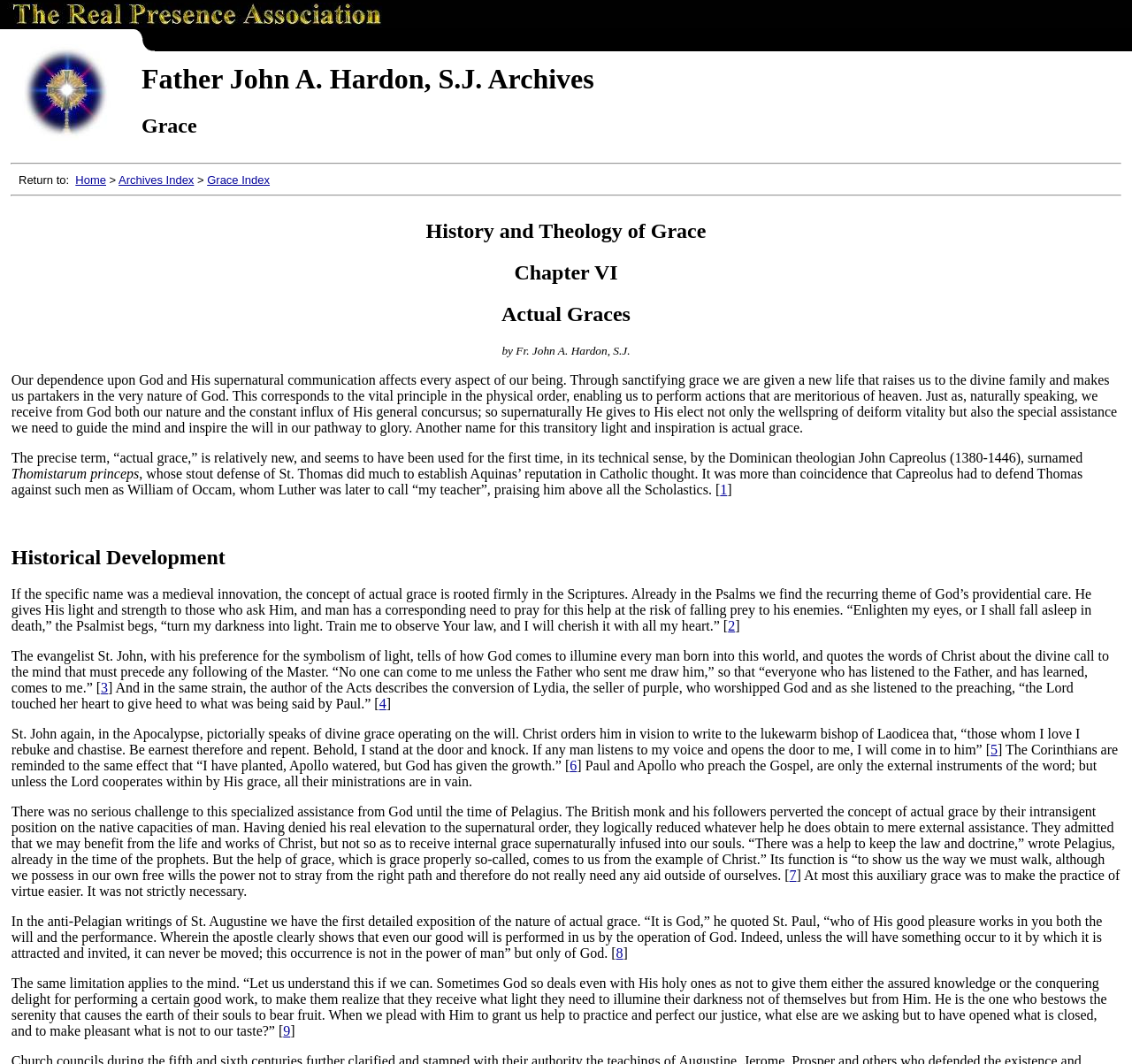Who is the author of the book?
Based on the screenshot, respond with a single word or phrase.

Fr. John A. Hardon, S.J.